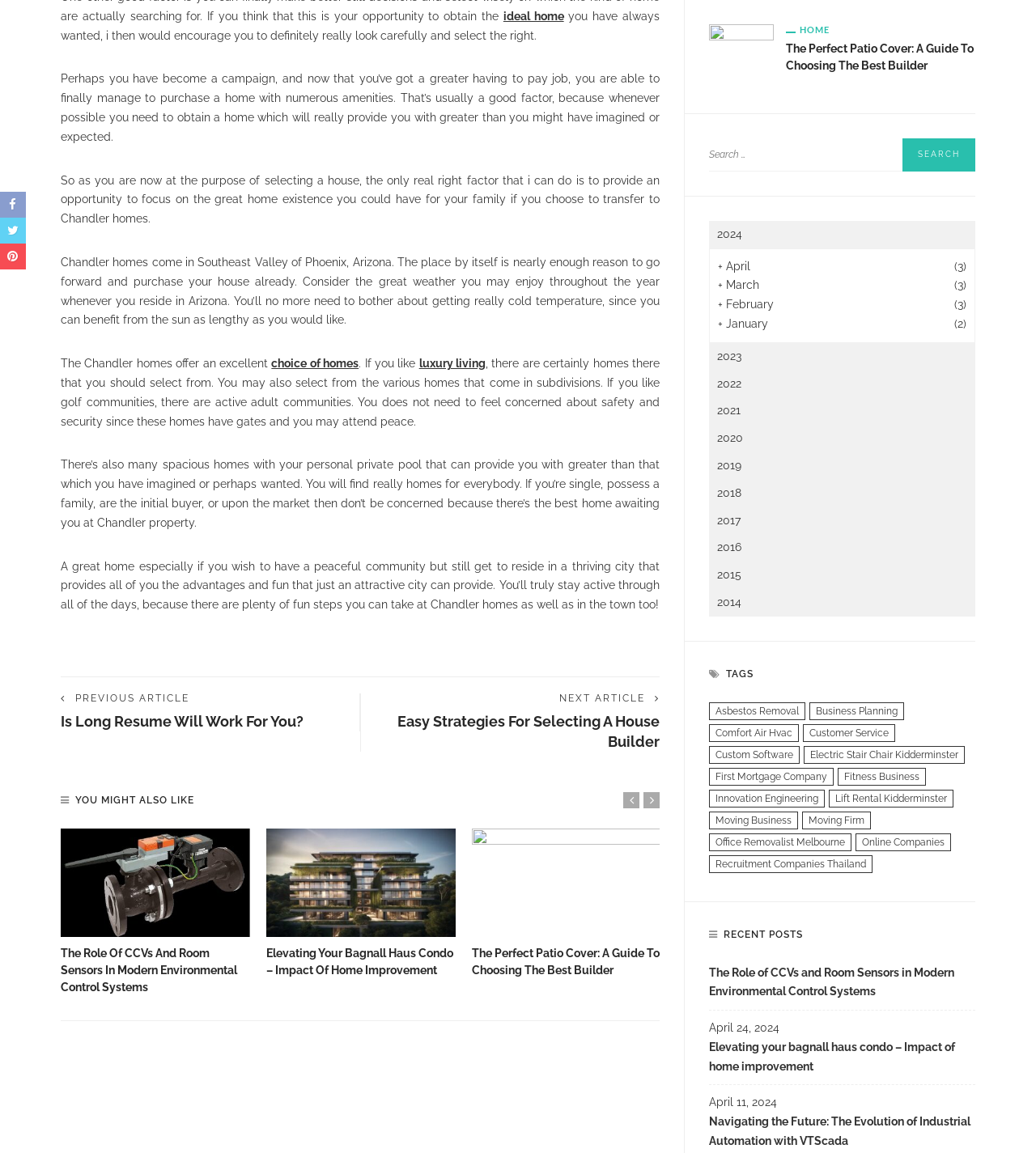Using the element description facebook, predict the bounding box coordinates for the UI element. Provide the coordinates in (top-left x, top-left y, bottom-right x, bottom-right y) format with values ranging from 0 to 1.

[0.0, 0.166, 0.09, 0.189]